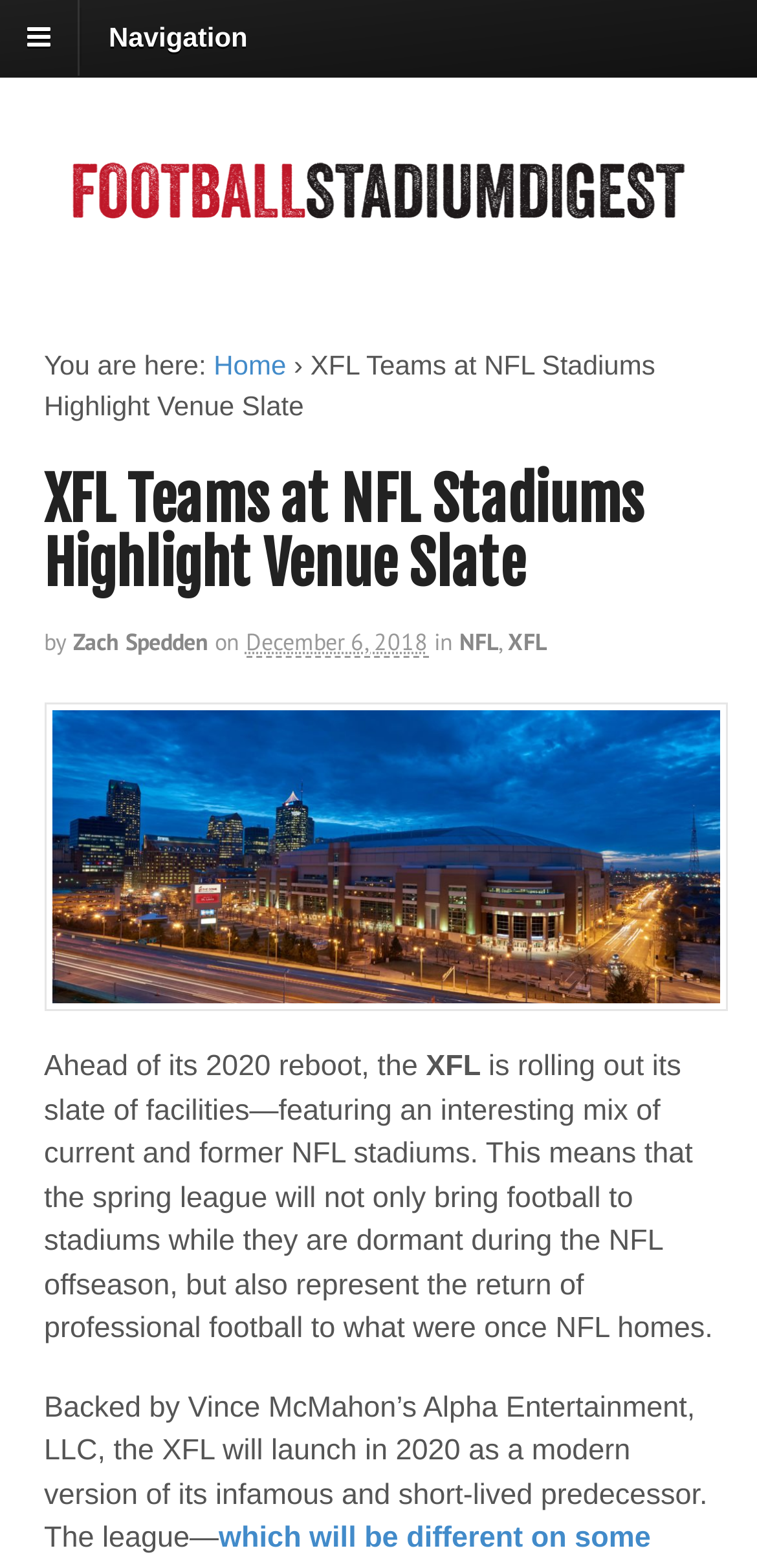What is the name of the league mentioned in the article?
Kindly give a detailed and elaborate answer to the question.

I determined the name of the league by looking at the static text element with the text 'XFL' in the article body, which is a common abbreviation for the XFL league.